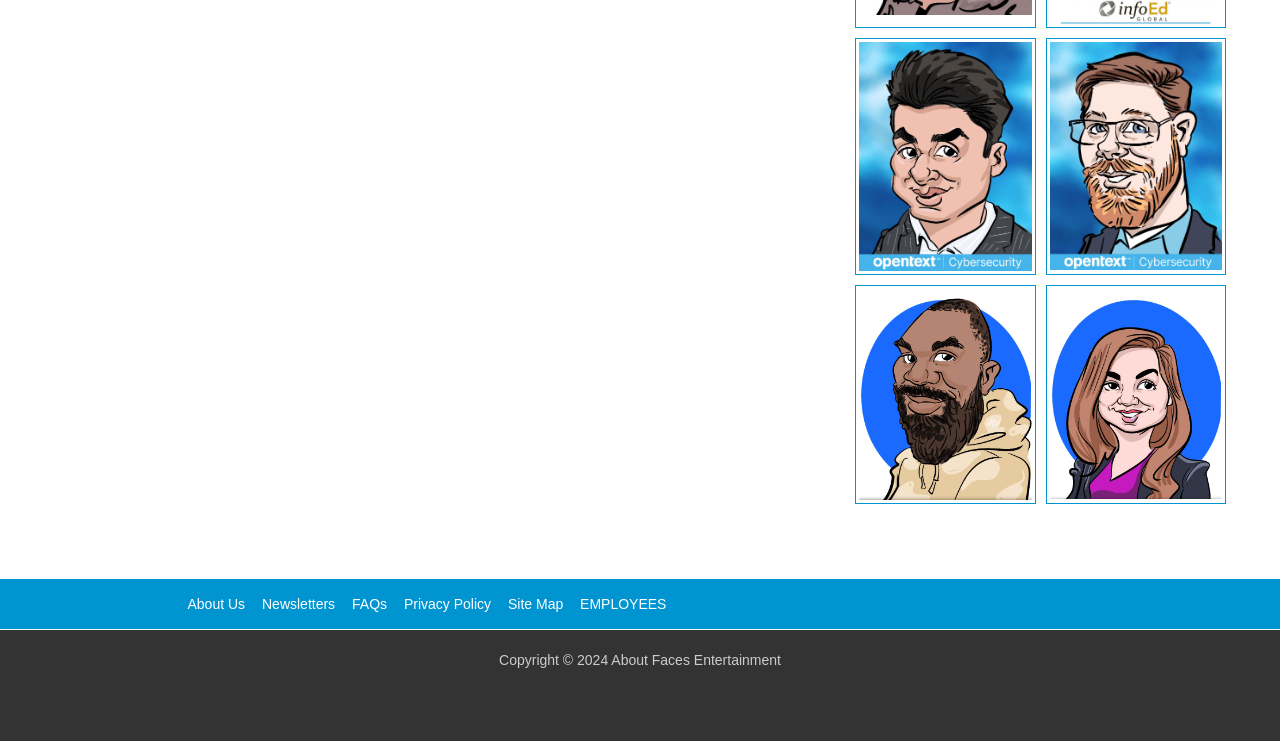How many images are on the webpage?
Refer to the screenshot and deliver a thorough answer to the question presented.

There are 5 images on the webpage, all of which are associated with the links to 'Mike H Digital Caricature Artists' and 'About Faces Entertainment YouTube Site'.